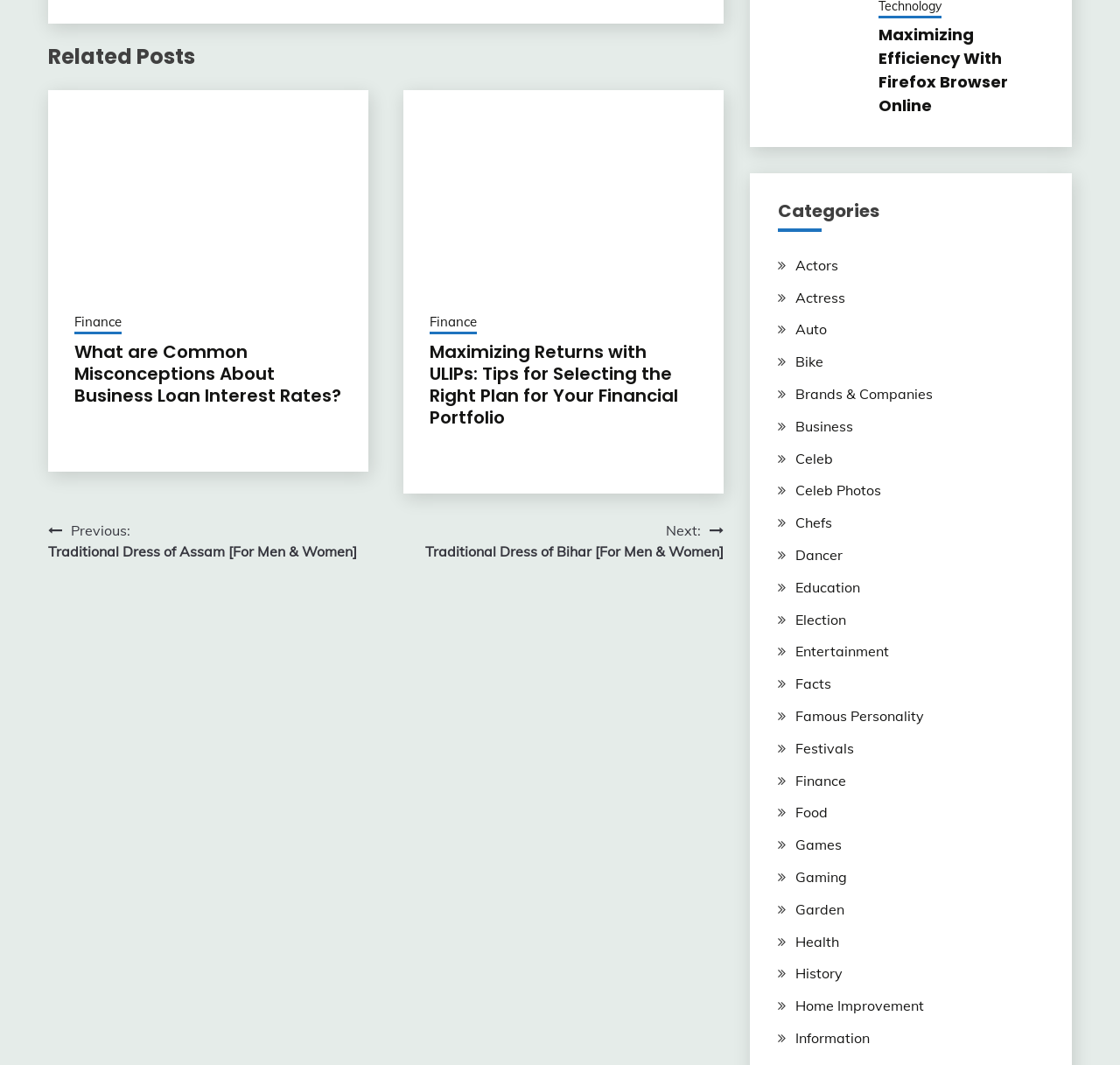Please identify the coordinates of the bounding box for the clickable region that will accomplish this instruction: "Browse 'Finance' category".

[0.71, 0.724, 0.755, 0.741]